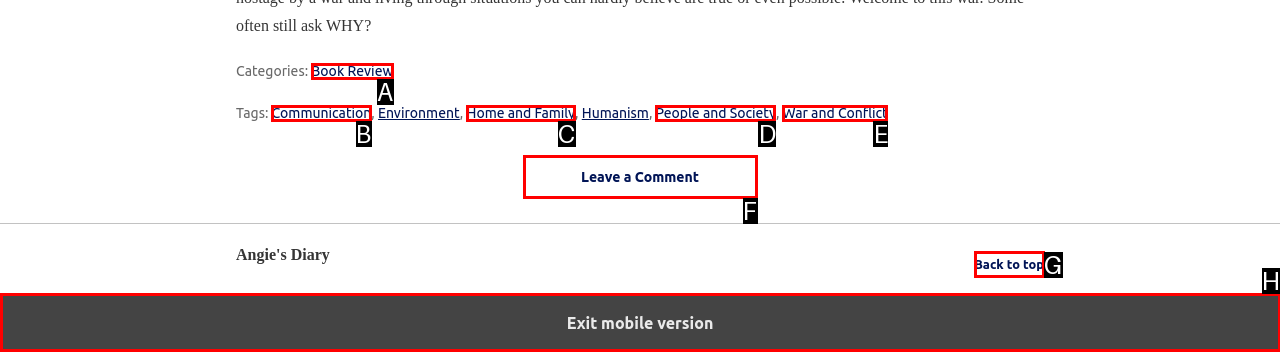From the description: 4d, identify the option that best matches and reply with the letter of that option directly.

None